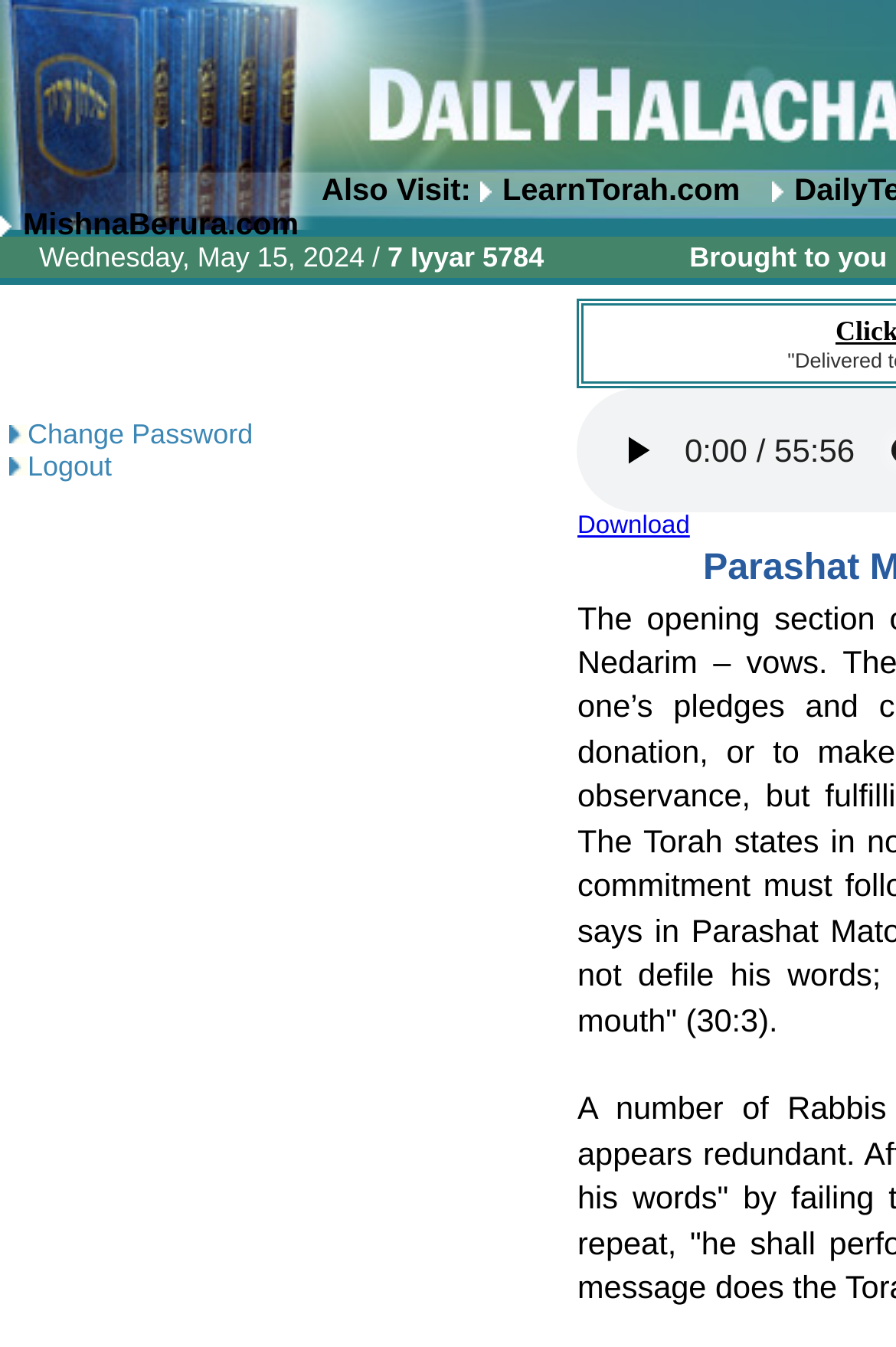Respond to the question below with a single word or phrase:
What is the text of the first table cell?

Change Password